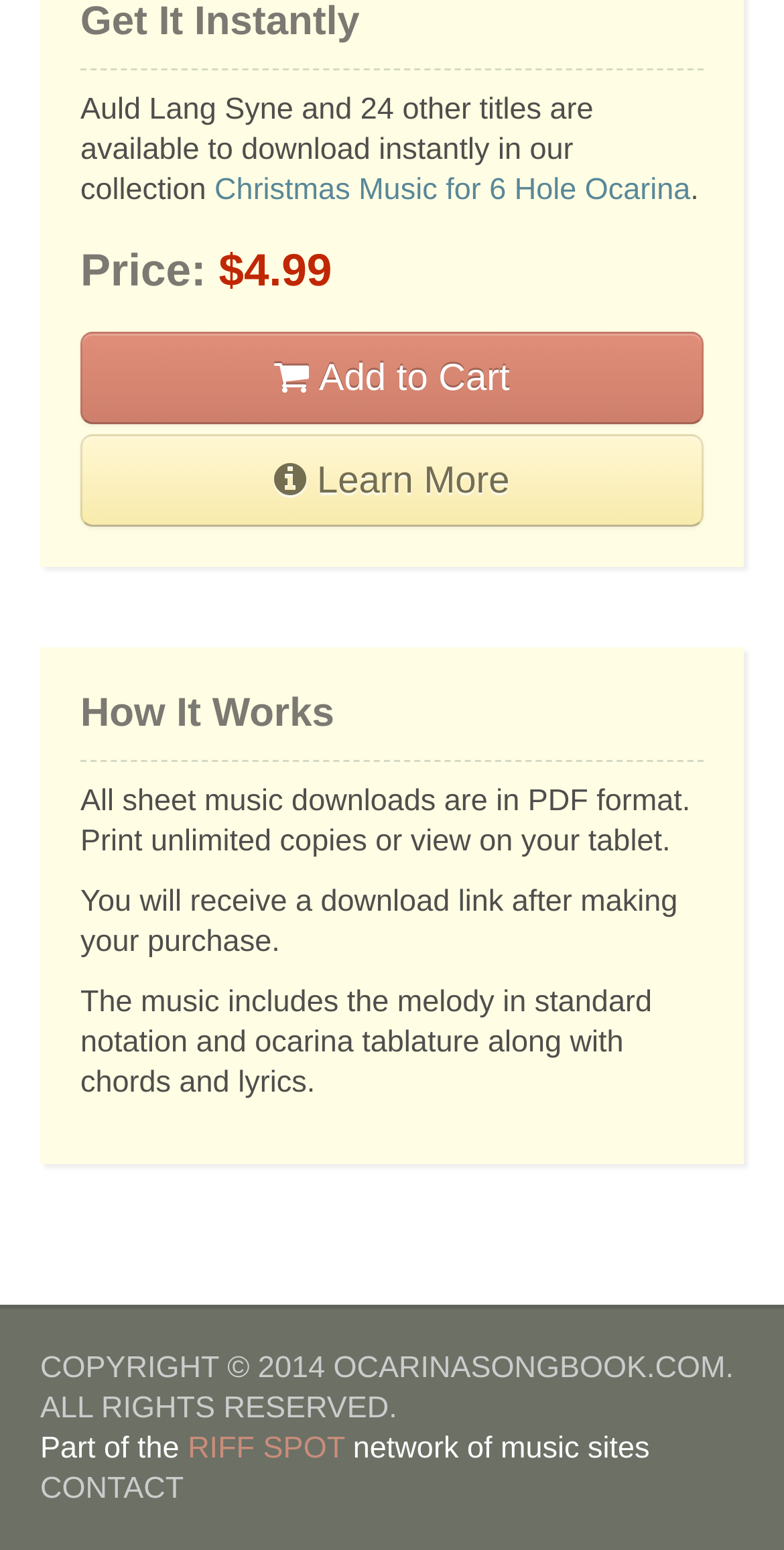Bounding box coordinates should be provided in the format (top-left x, top-left y, bottom-right x, bottom-right y) with all values between 0 and 1. Identify the bounding box for this UI element: Learn More

[0.103, 0.28, 0.897, 0.34]